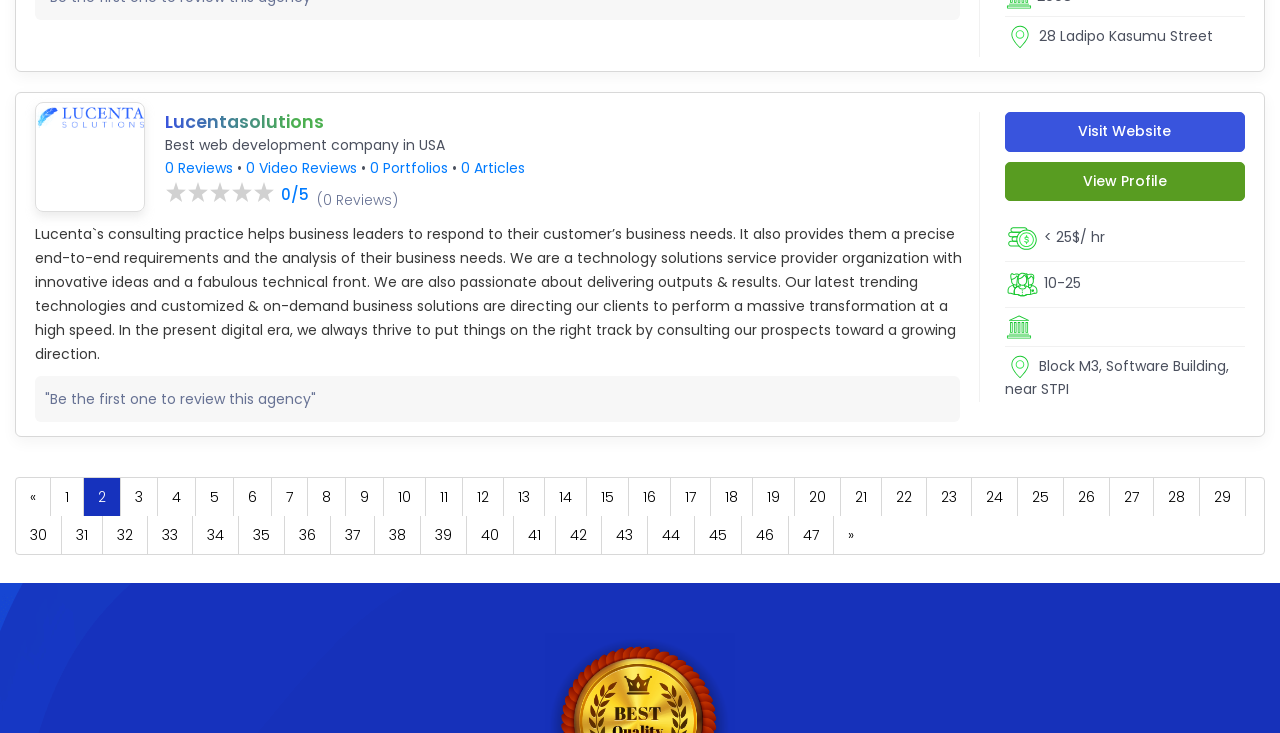Please find the bounding box coordinates of the element's region to be clicked to carry out this instruction: "Read the company description".

[0.027, 0.305, 0.752, 0.496]